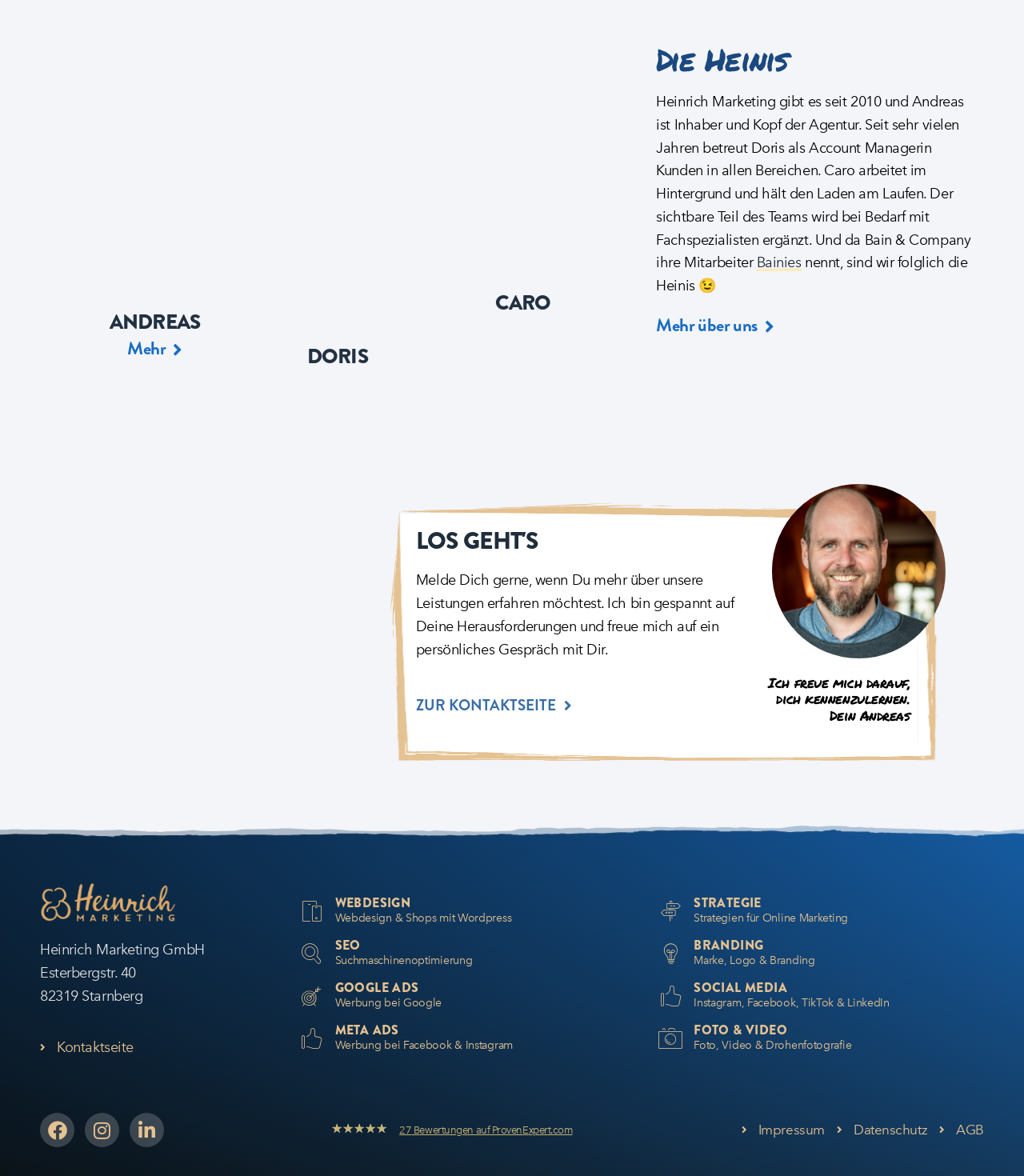Can you specify the bounding box coordinates for the region that should be clicked to fulfill this instruction: "visit Facebook page".

[0.039, 0.946, 0.073, 0.976]